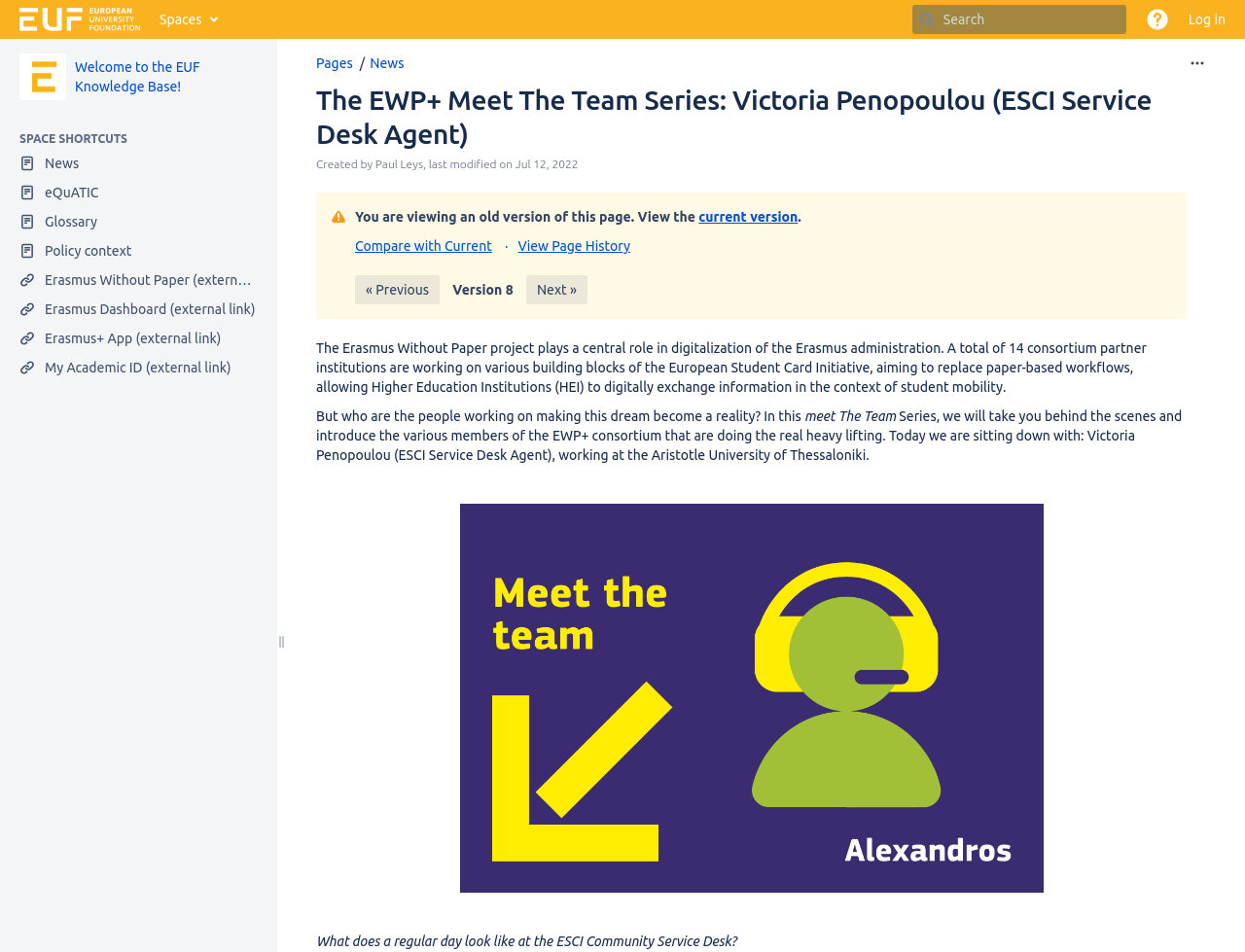Generate a thorough caption detailing the webpage content.

The webpage is divided into several sections. At the top, there is a navigation bar with links to the home page, spaces, search, help, and login. The search bar is located at the top right corner. Below the navigation bar, there is a layout table with a link to the EUF Knowledge Base and an image.

On the left side of the page, there is a list of links to various sections, including news, eQuATIC, glossary, policy context, and external links to Erasmus Without Paper, Erasmus Dashboard, Erasmus+ App, and My Academic ID. These links are categorized under the heading "SPACE SHORTCUTS".

The main content of the page is divided into two sections. The first section has a heading "The EWP+ Meet The Team Series: Victoria Penopoulou (ESCI Service Desk Agent)" and contains links to the same title, as well as information about the page's creation and modification history.

The second section is the main article, which introduces the Erasmus Without Paper project and its goal of digitalizing the Erasmus administration. The article then shifts its focus to the "Meet The Team" series, which aims to introduce the members of the EWP+ consortium. In this particular article, the team member being featured is Victoria Penopoulou, an ESCI Service Desk Agent at the Aristotle University of Thessaloniki. The article includes a question-and-answer section, where Victoria is asked about her regular day at the ESCI Community Service Desk.

At the bottom right corner of the page, there are links to page tools, including more options, pages, and news.